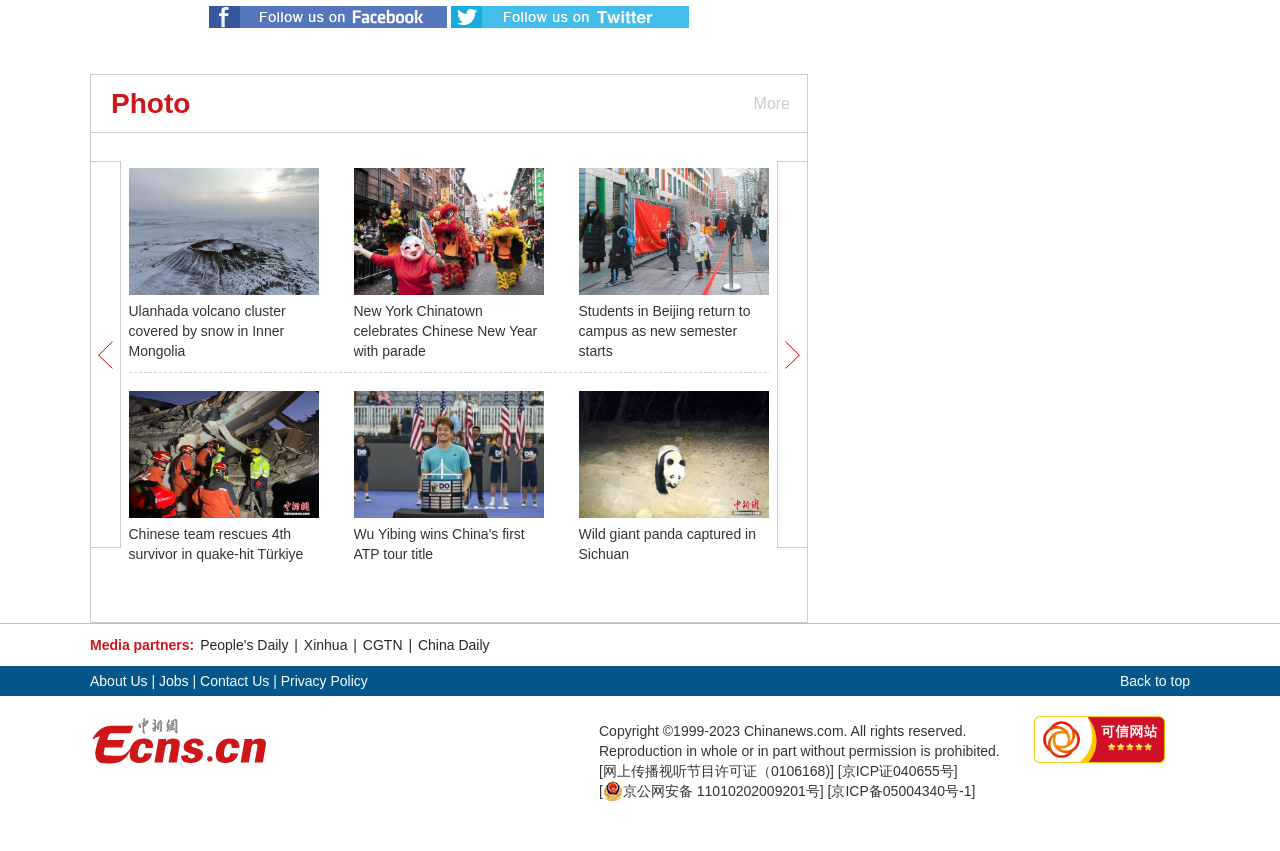Could you provide the bounding box coordinates for the portion of the screen to click to complete this instruction: "Go back to top"?

[0.875, 0.783, 0.93, 0.818]